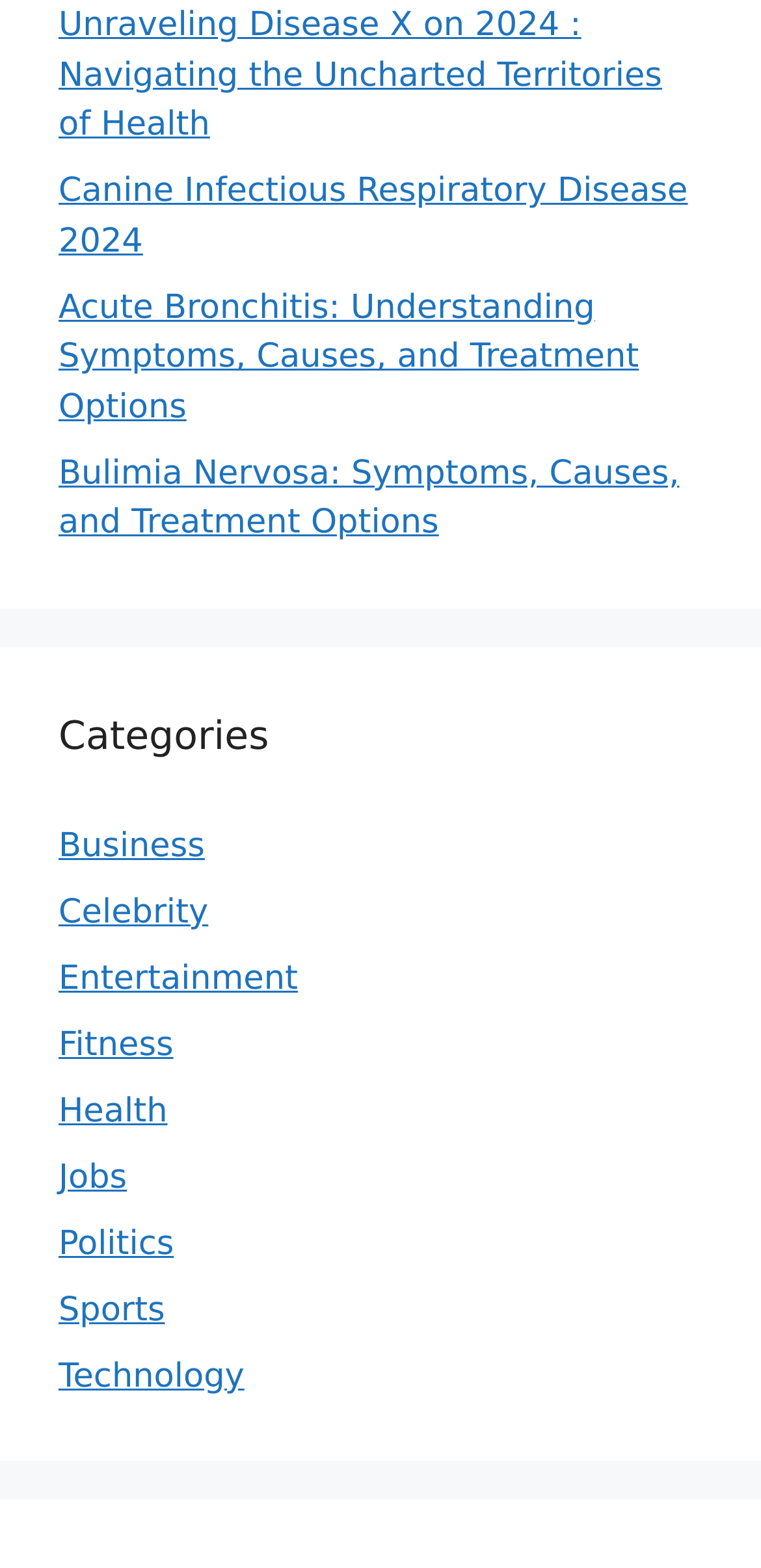Determine the bounding box coordinates of the section I need to click to execute the following instruction: "Read about Acute Bronchitis". Provide the coordinates as four float numbers between 0 and 1, i.e., [left, top, right, bottom].

[0.077, 0.184, 0.84, 0.272]